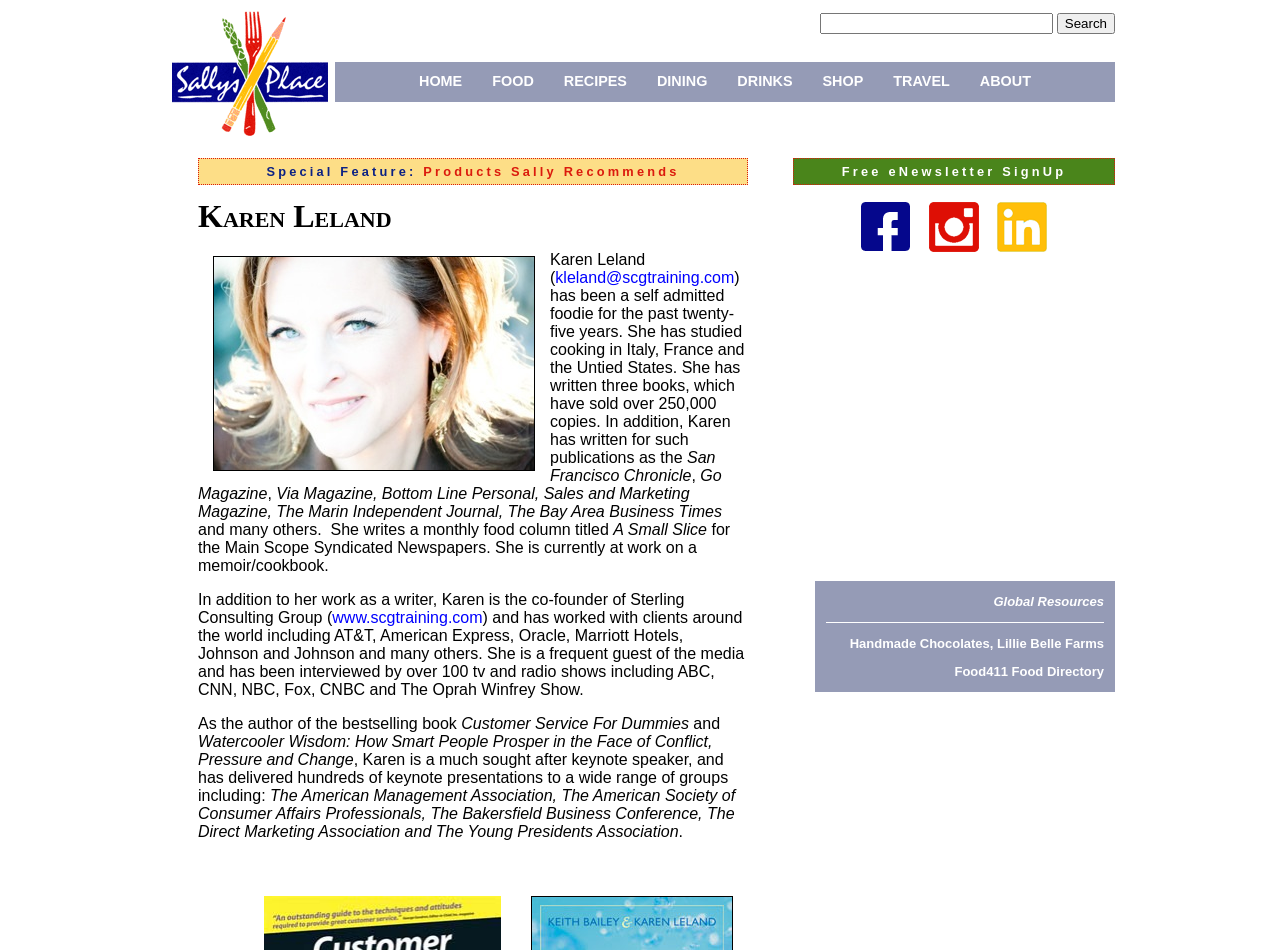Respond to the question with just a single word or phrase: 
What is the name of the person described on this webpage?

Karen Leland